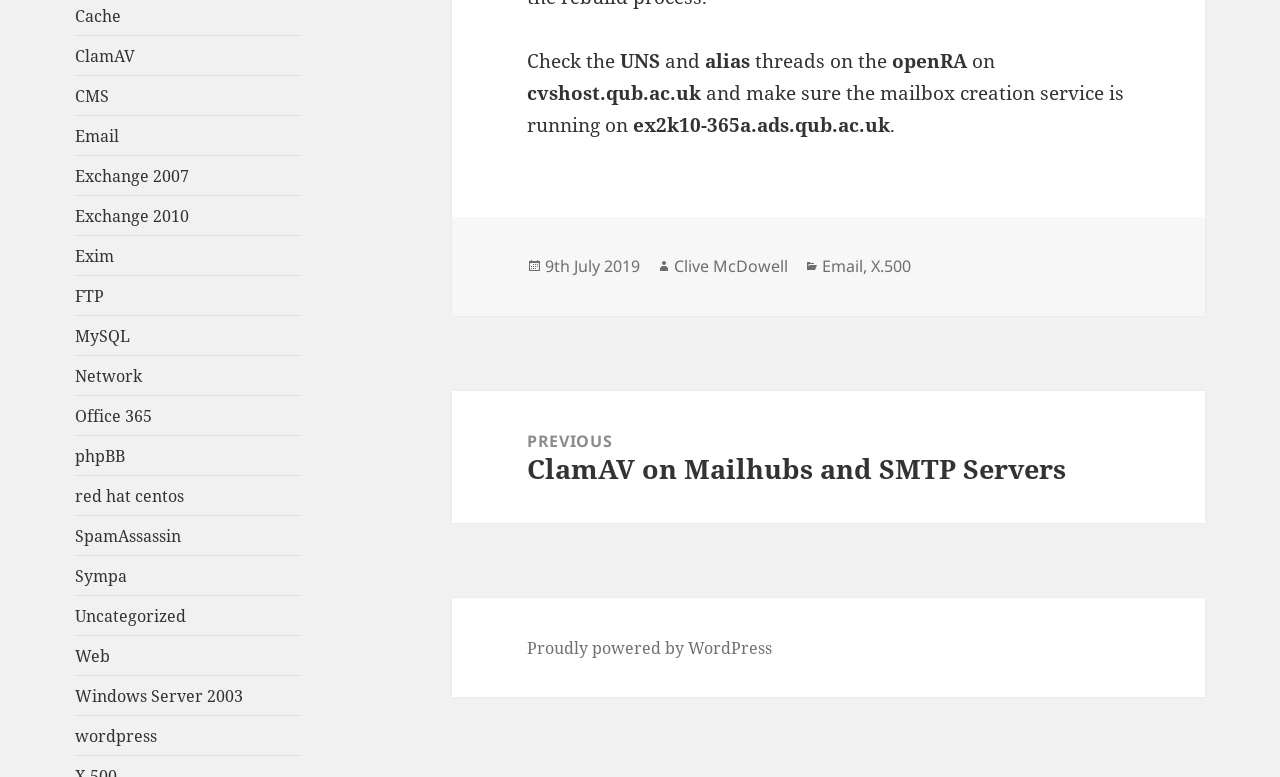Could you highlight the region that needs to be clicked to execute the instruction: "Go to the 'Email' category"?

[0.642, 0.329, 0.674, 0.358]